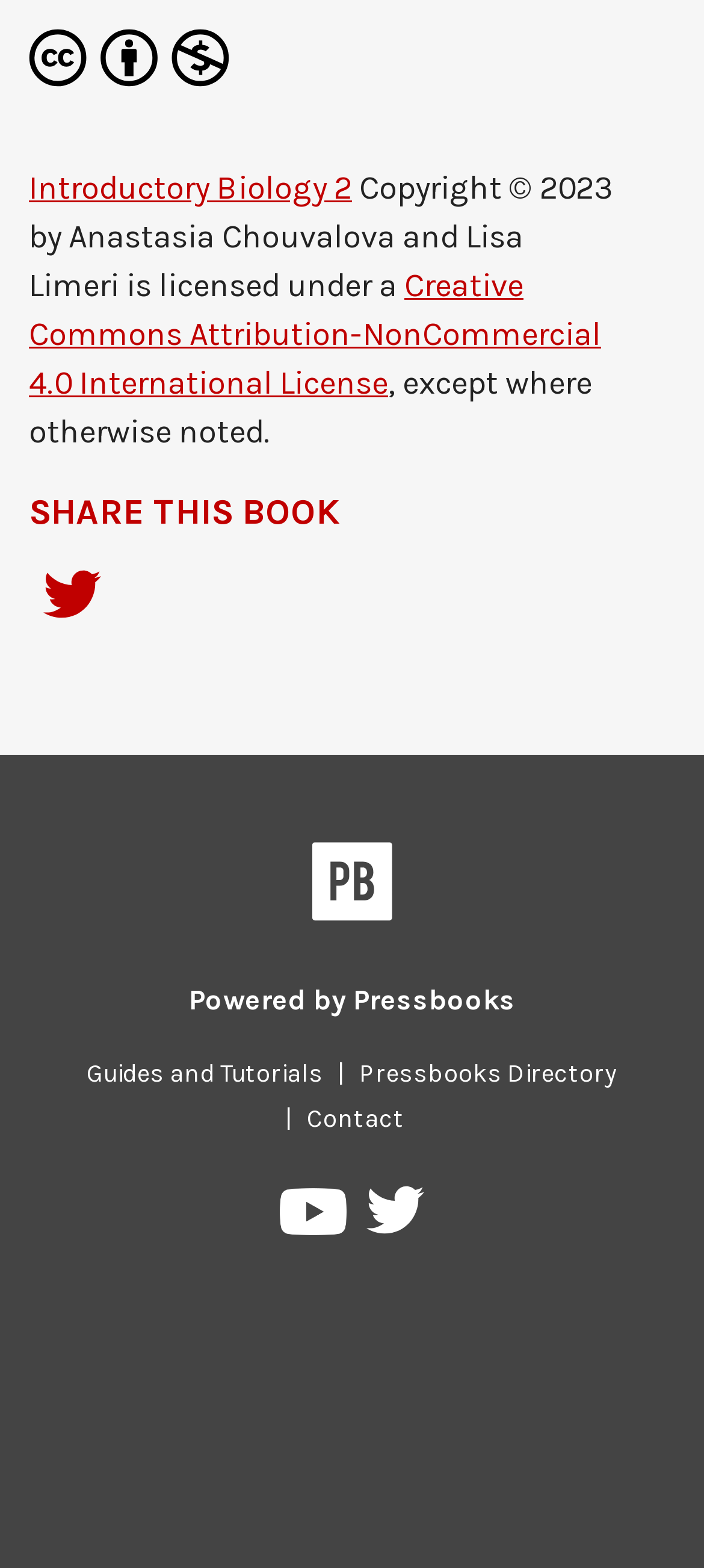What is the name of the directory that Pressbooks has?
Provide a detailed and well-explained answer to the question.

I found the answer by looking at the link with the text 'Pressbooks Directory' which is located at the bottom of the page, next to the 'Guides and Tutorials' link.